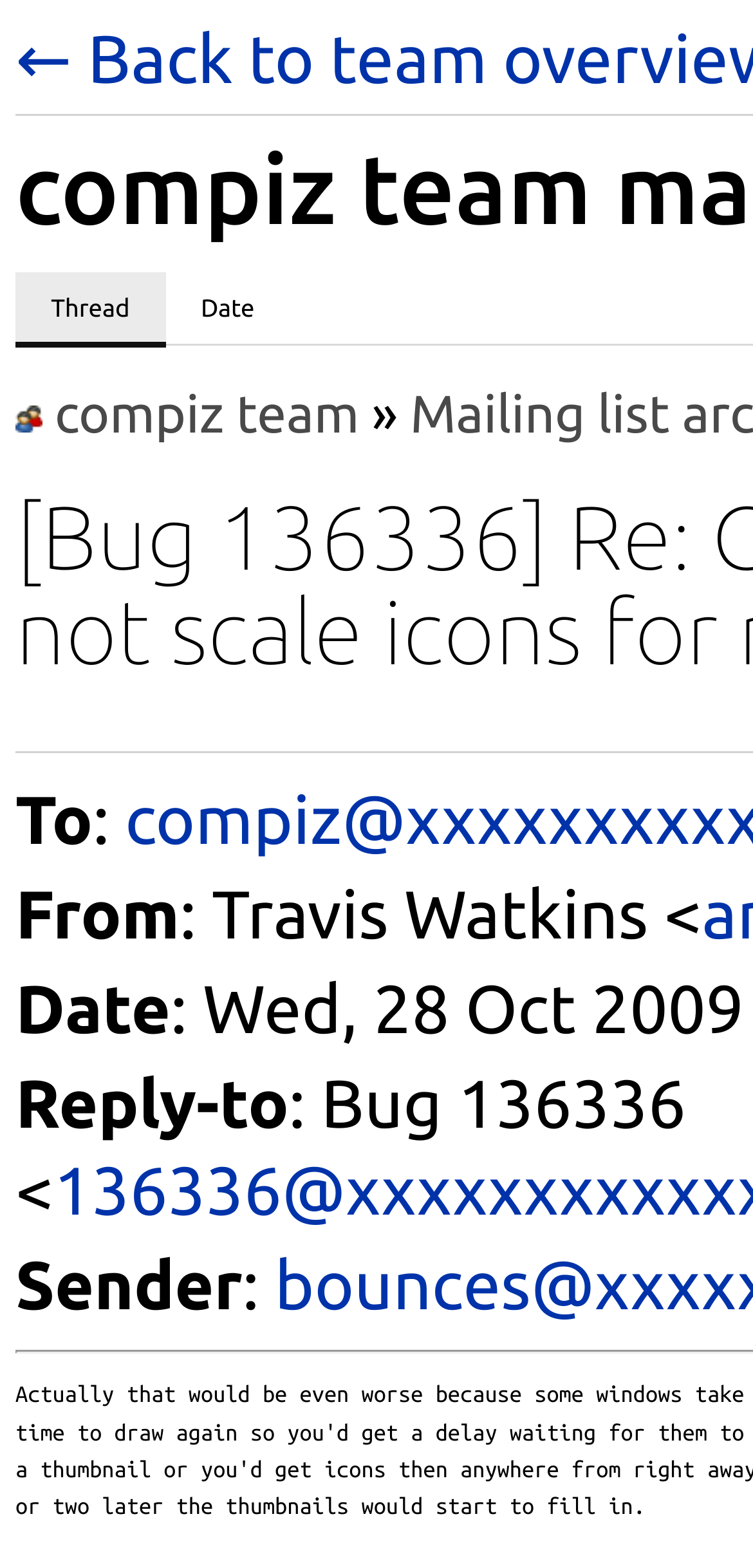What is the date of the message? From the image, respond with a single word or brief phrase.

Not specified